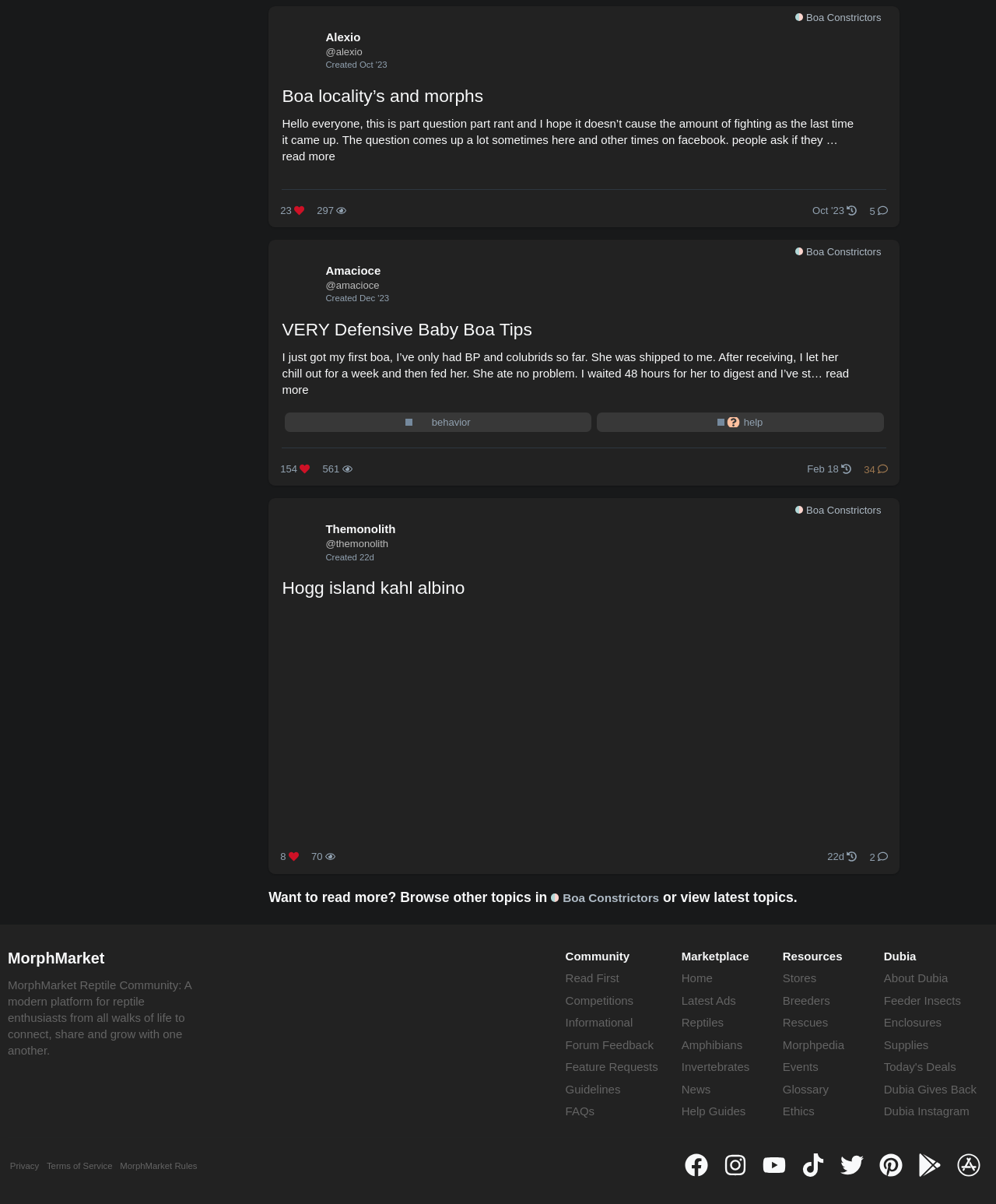What is the name of the user who created the topic 'Hogg island kahl albino'?
Look at the image and construct a detailed response to the question.

The name of the user who created the topic 'Hogg island kahl albino' is Themonolith, which can be found in the third row of the webpage, where it says 'Themonolith @themonolith Created 22d'.